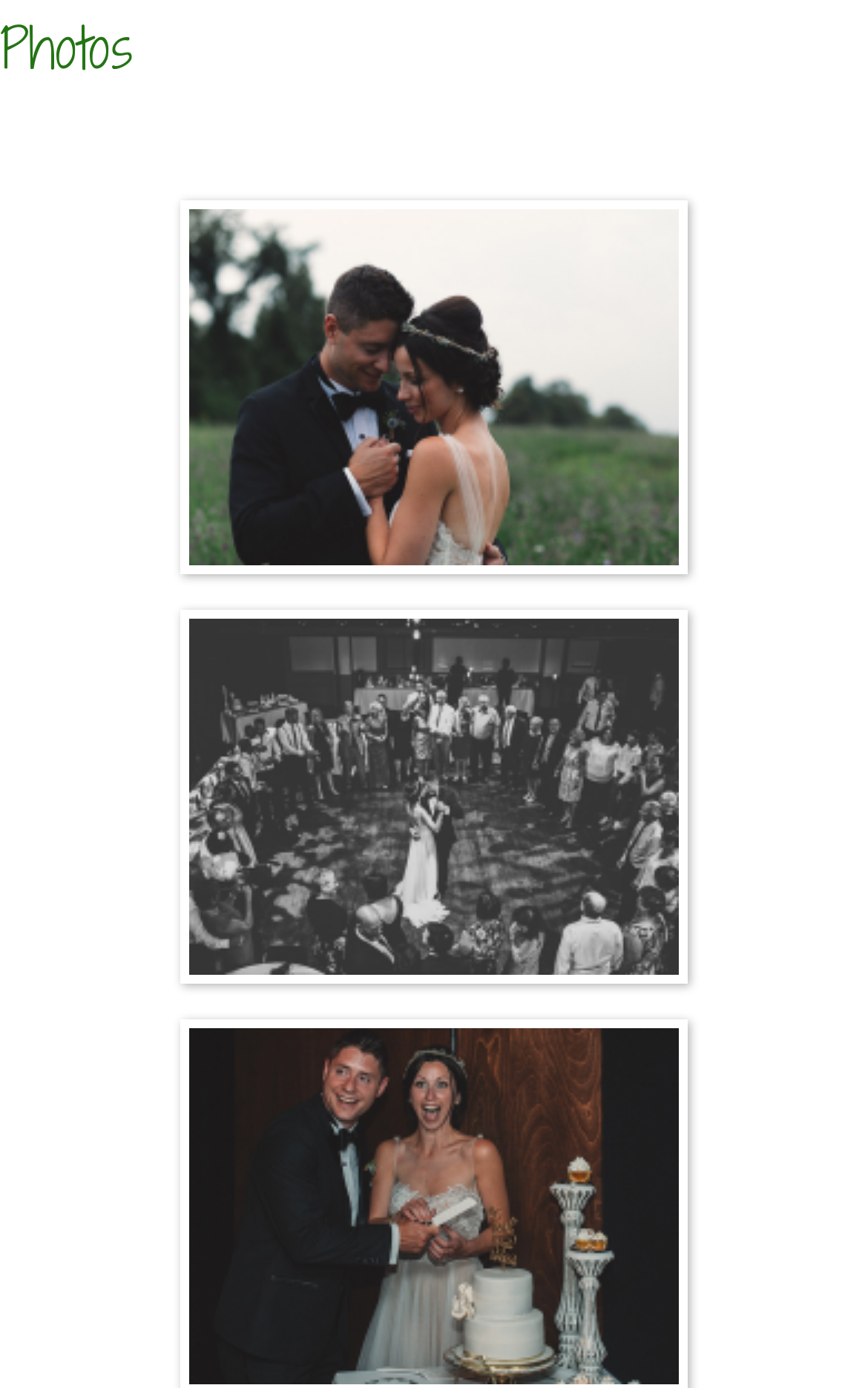Provide a single word or phrase to answer the given question: 
Are the images on this webpage identical?

Yes